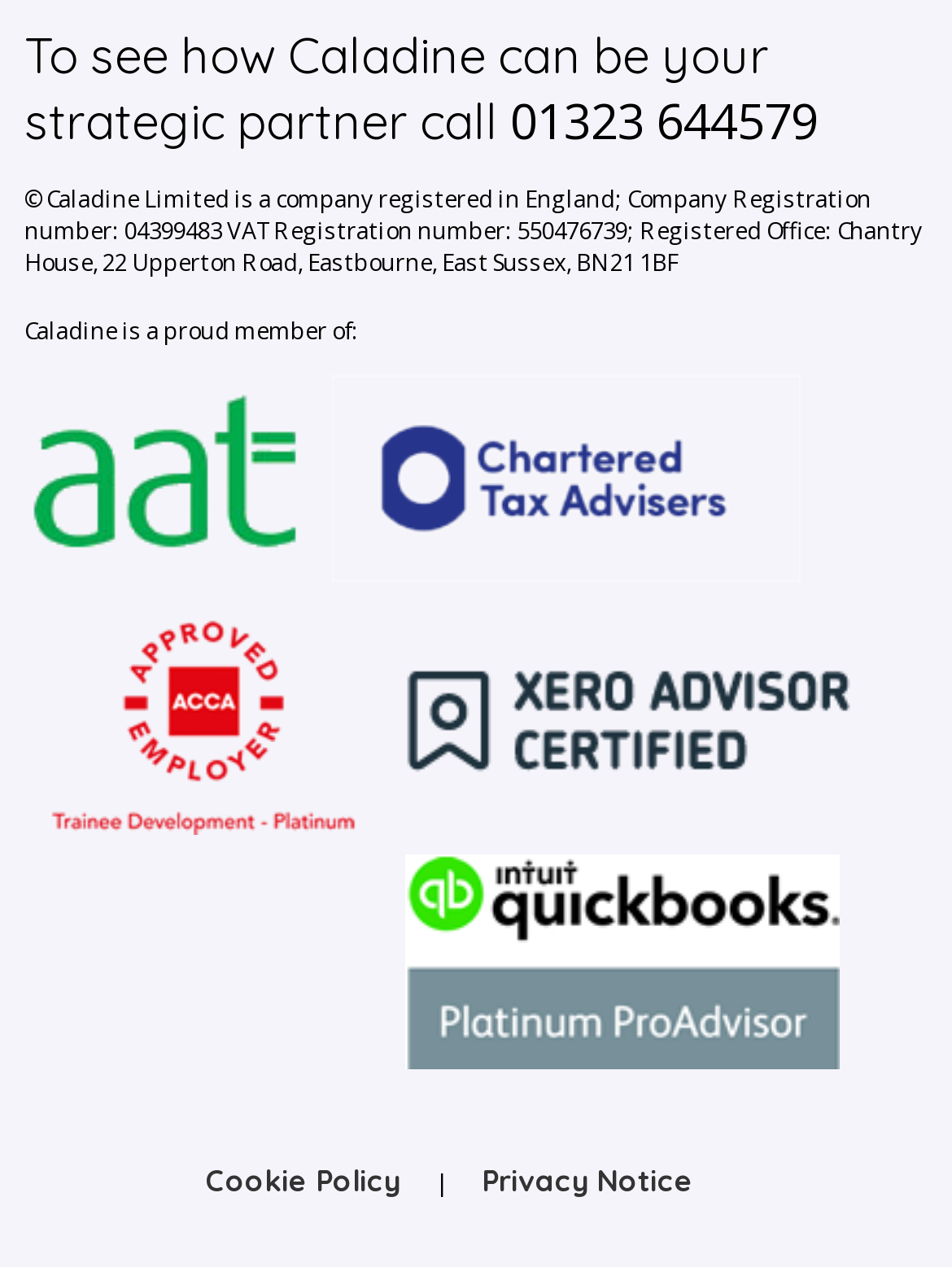Locate the bounding box of the UI element with the following description: "Home".

None